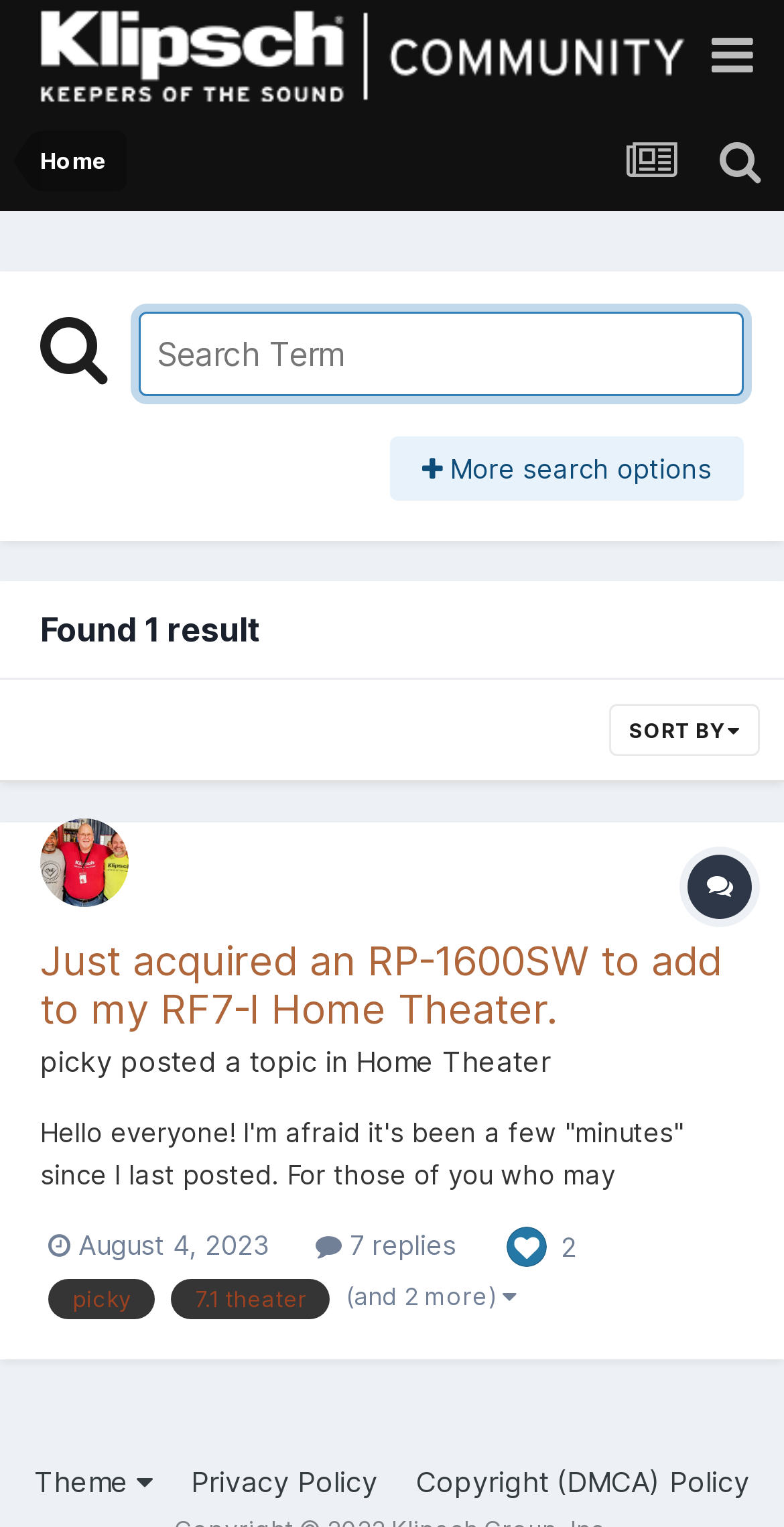Describe all the visual and textual components of the webpage comprehensively.

The webpage is a forum discussion page from the Klipsch Audio Community. At the top, there is a logo of the community, which is an image with a link to the community's homepage. Next to the logo, there is a navigation menu with links to "Home" and other icons.

Below the navigation menu, there is a search bar with a button and a link to "More search options". The search bar is focused, indicating that it is ready for user input. To the right of the search bar, there is a link to sort the search results.

The main content of the page is a discussion topic titled "Just acquired an RP-1600SW to add to my RF7-I Home Theater." The topic is posted by a user named "picky" and has a timestamp of August 4, 2023. The topic has 7 replies, and there is a link to view the replies.

Below the topic title, there is a brief summary of the topic, which is a long text describing the user's experience with their home theater system. The text is followed by a table with various links and icons, including a "Like" button.

At the bottom of the page, there are links to the community's theme, privacy policy, and copyright policy.

There are a total of 5 links to the user "picky" on the page, indicating that they are the author of the topic and possibly have other related topics or posts. There are also several icons and images throughout the page, including a logo, navigation icons, and a "Like" button icon.